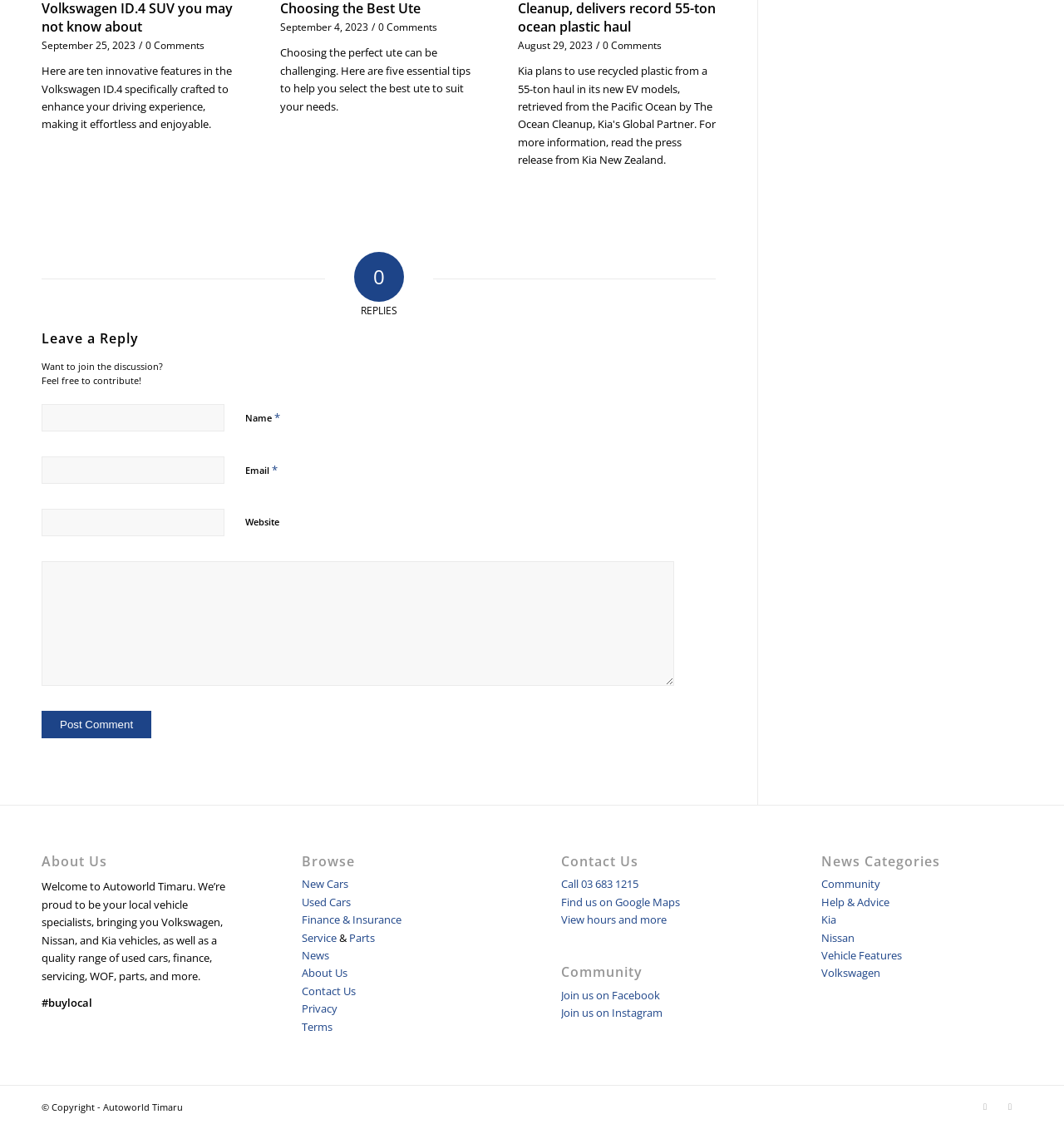What is the link to the Facebook page?
Using the details shown in the screenshot, provide a comprehensive answer to the question.

I found the link to the Facebook page by looking at the link element with the text 'Link to Facebook' which is a child of the contentinfo element.